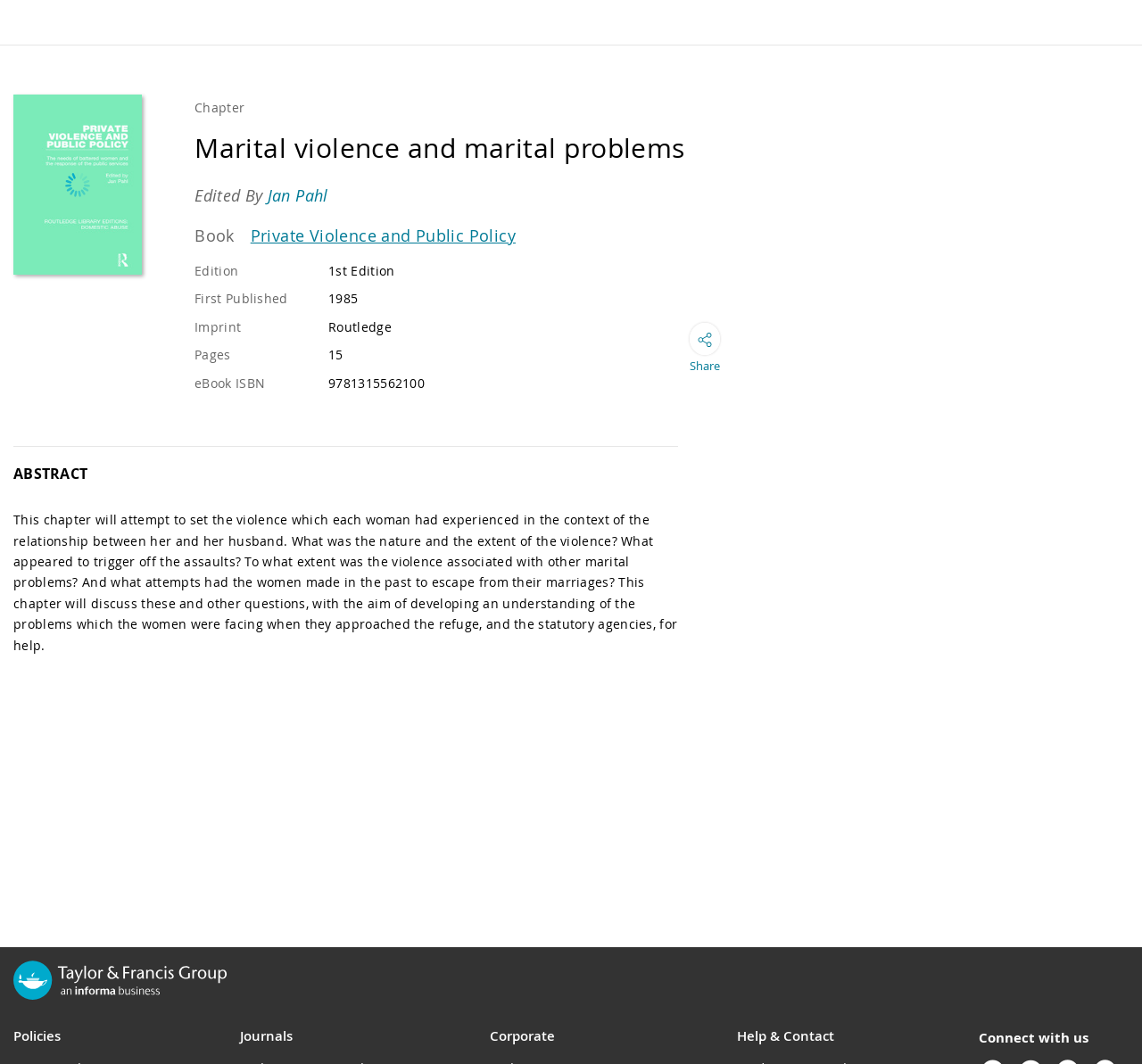Please provide a detailed answer to the question below based on the screenshot: 
What is the publication year of the book?

The publication year of the book can be found in the static text element with the text '1985' which is located in the region 'Parent Product Description' and is described as 'First Published'.